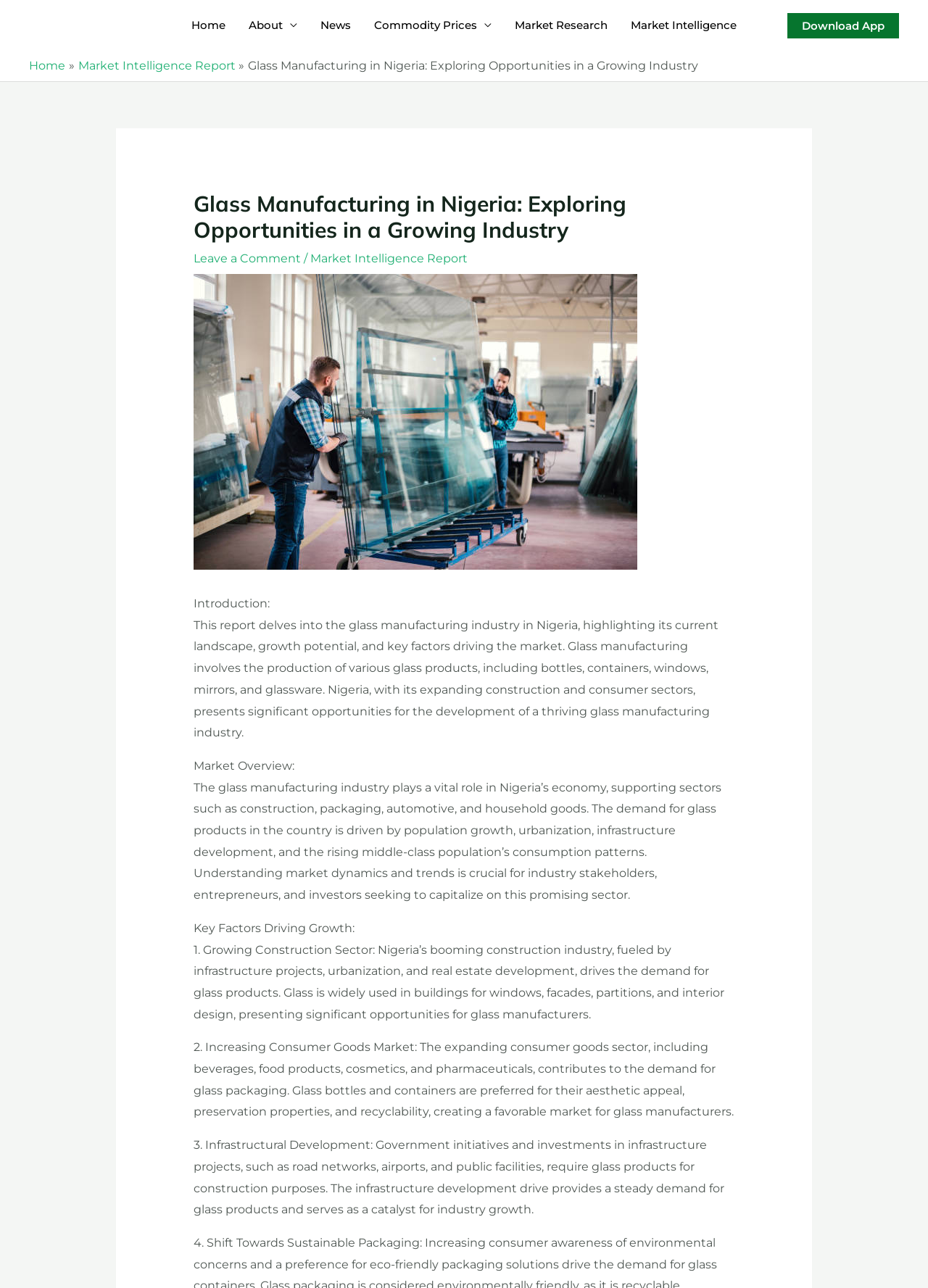From the given element description: "Market Intelligence", find the bounding box for the UI element. Provide the coordinates as four float numbers between 0 and 1, in the order [left, top, right, bottom].

[0.667, 0.0, 0.806, 0.039]